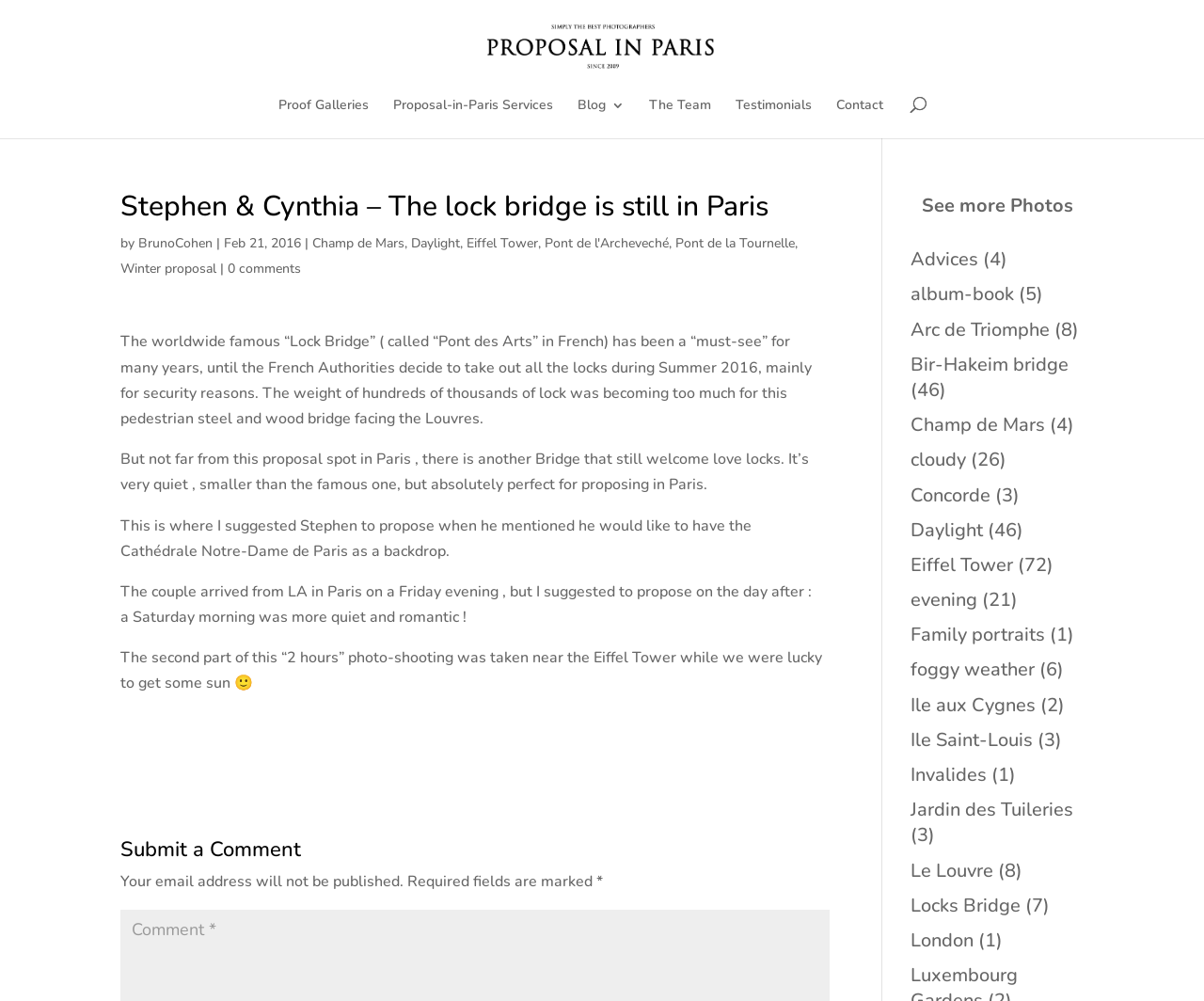Determine the bounding box coordinates of the element that should be clicked to execute the following command: "Read the blog post 'Stephen & Cynthia – The lock bridge is still in Paris'".

[0.1, 0.193, 0.689, 0.23]